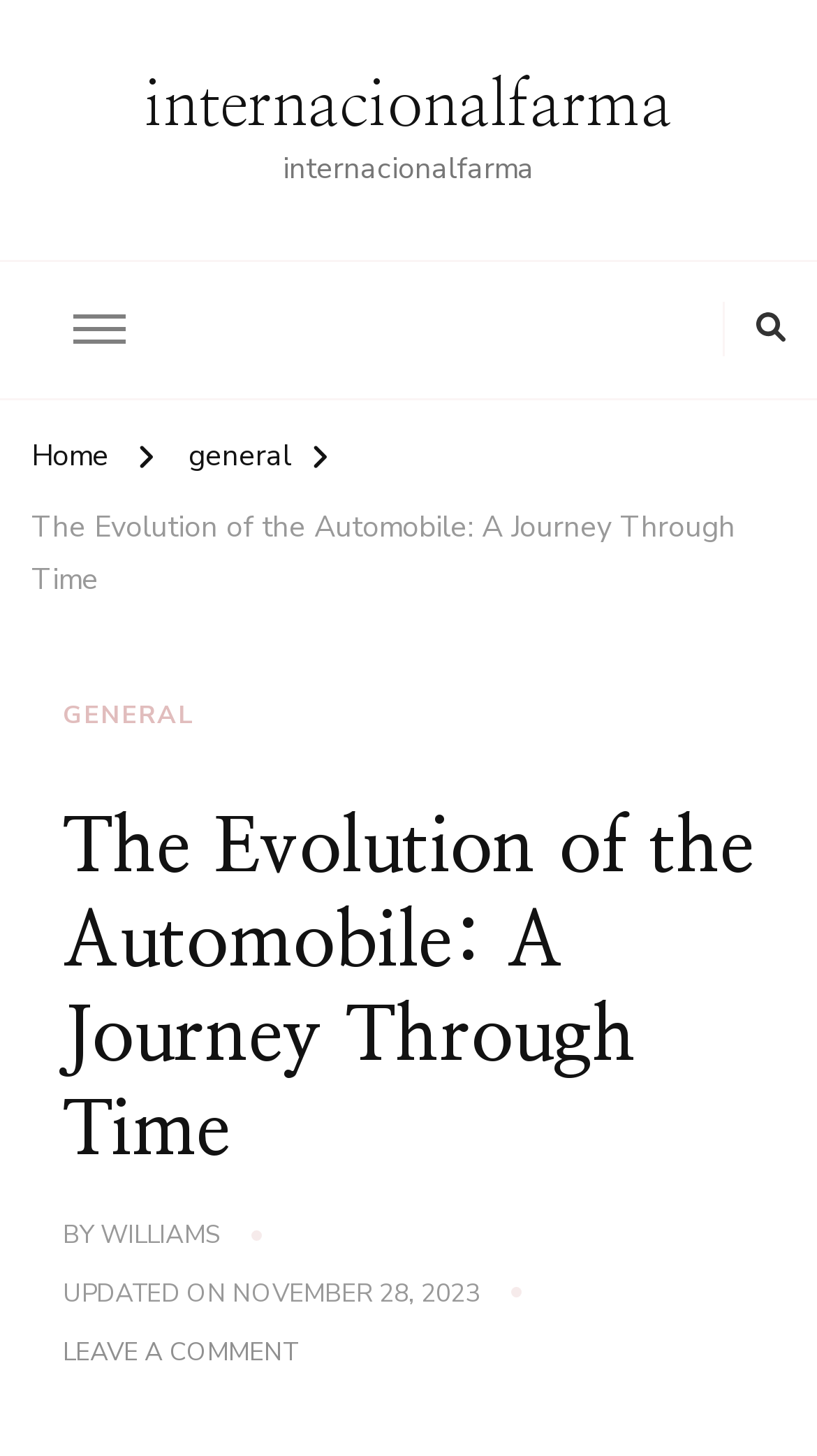Please determine the primary heading and provide its text.

The Evolution of the Automobile: A Journey Through Time